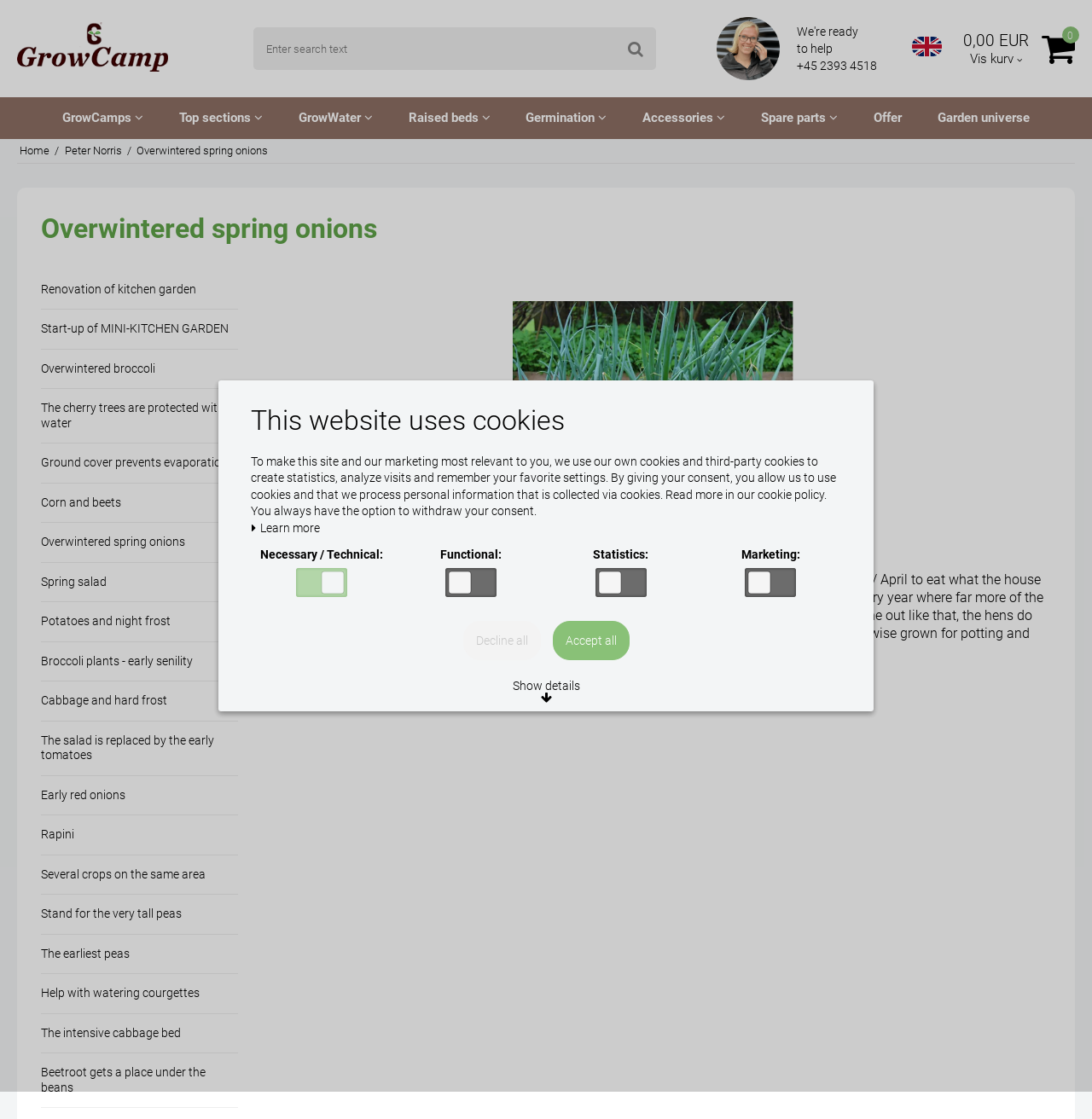Identify the bounding box coordinates for the element that needs to be clicked to fulfill this instruction: "Read about Overwintered spring onions". Provide the coordinates in the format of four float numbers between 0 and 1: [left, top, right, bottom].

[0.038, 0.189, 0.962, 0.22]